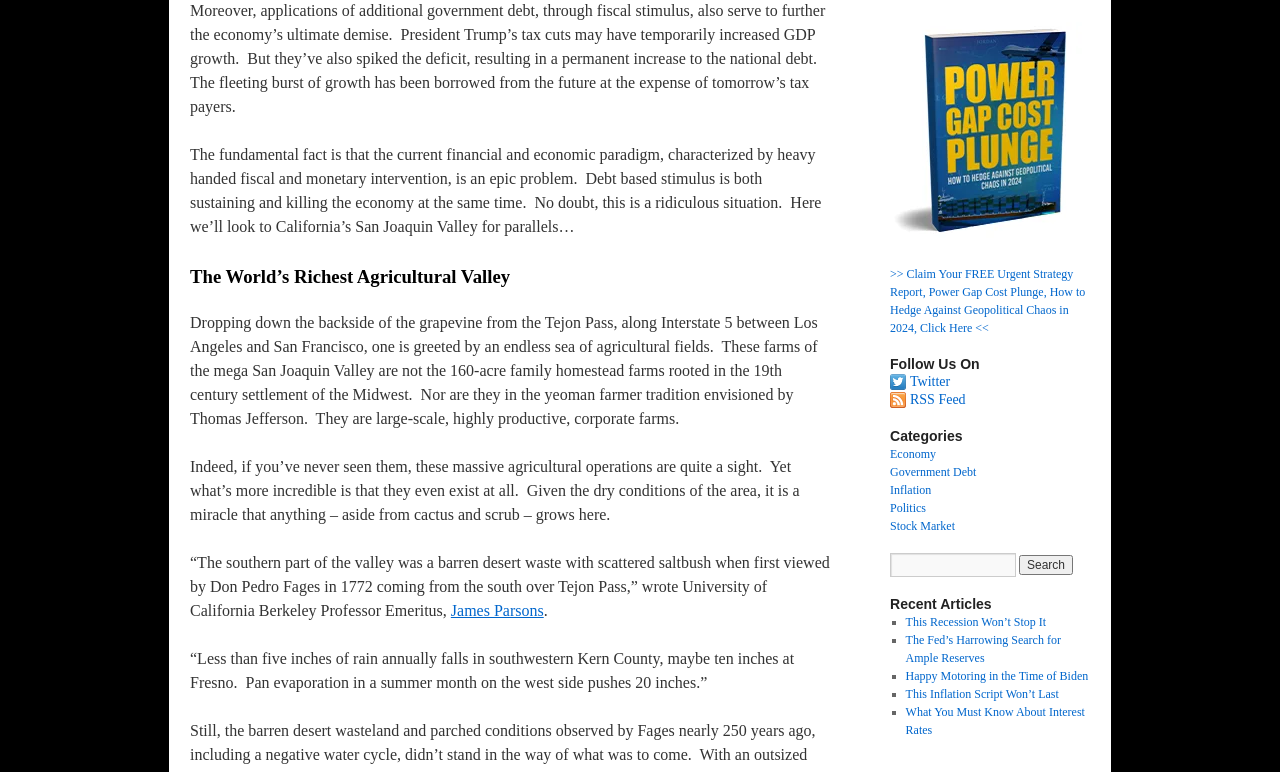Find the bounding box coordinates of the clickable area that will achieve the following instruction: "Read recent article 'This Recession Won’t Stop It'".

[0.707, 0.796, 0.817, 0.815]